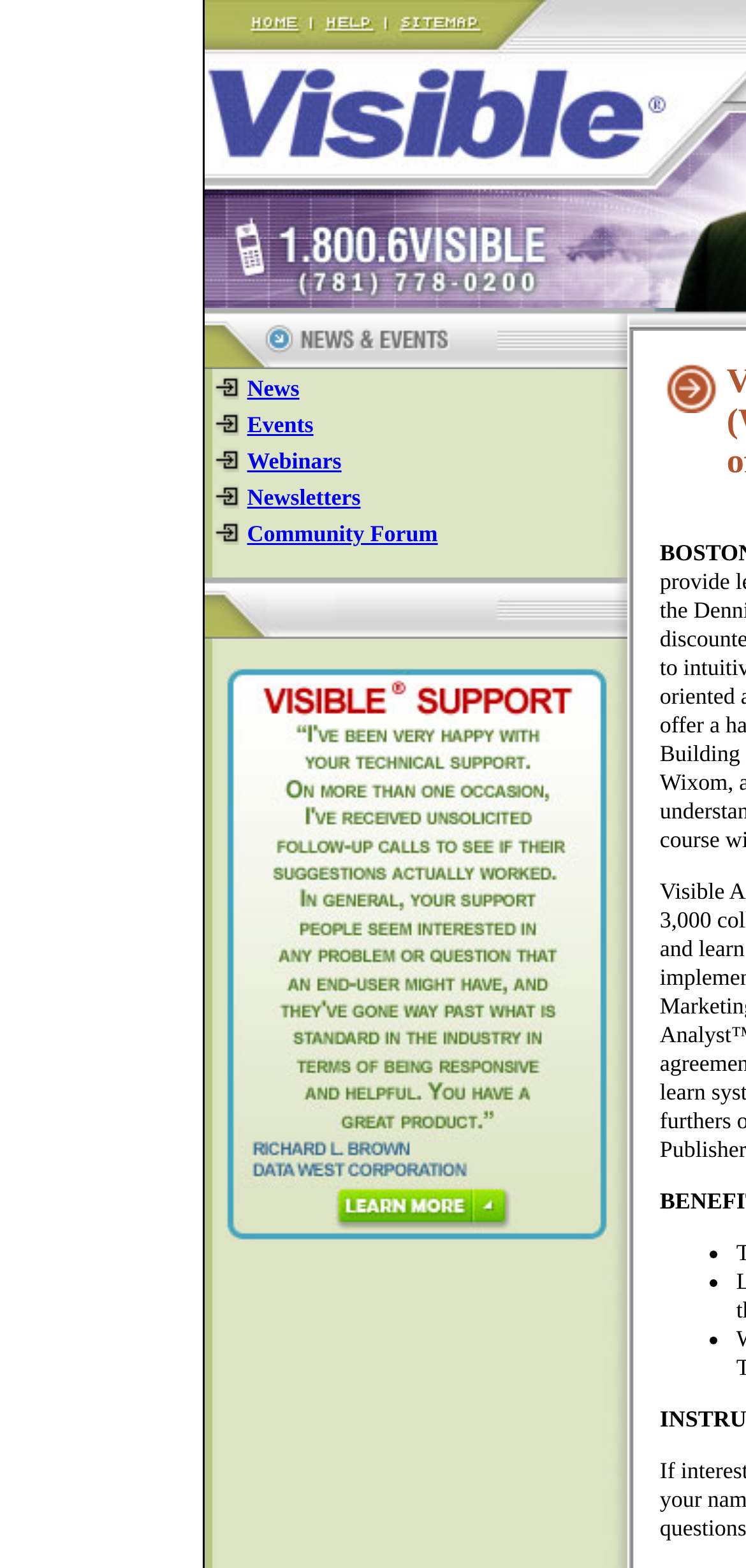Respond to the question below with a single word or phrase: How many images are there in the News & Events section?

6